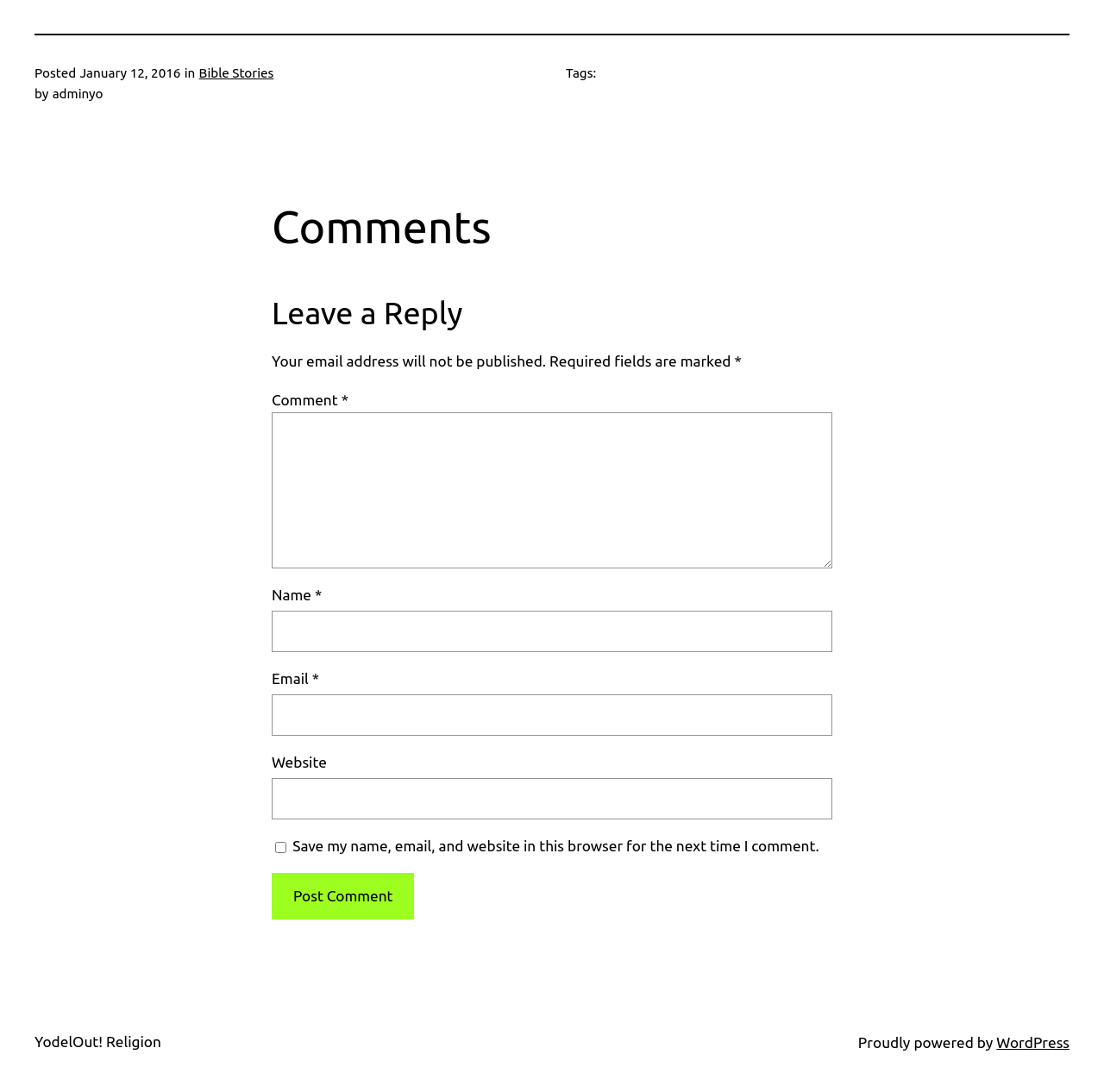Please determine the bounding box coordinates for the element with the description: "Bible Stories".

[0.18, 0.06, 0.248, 0.073]